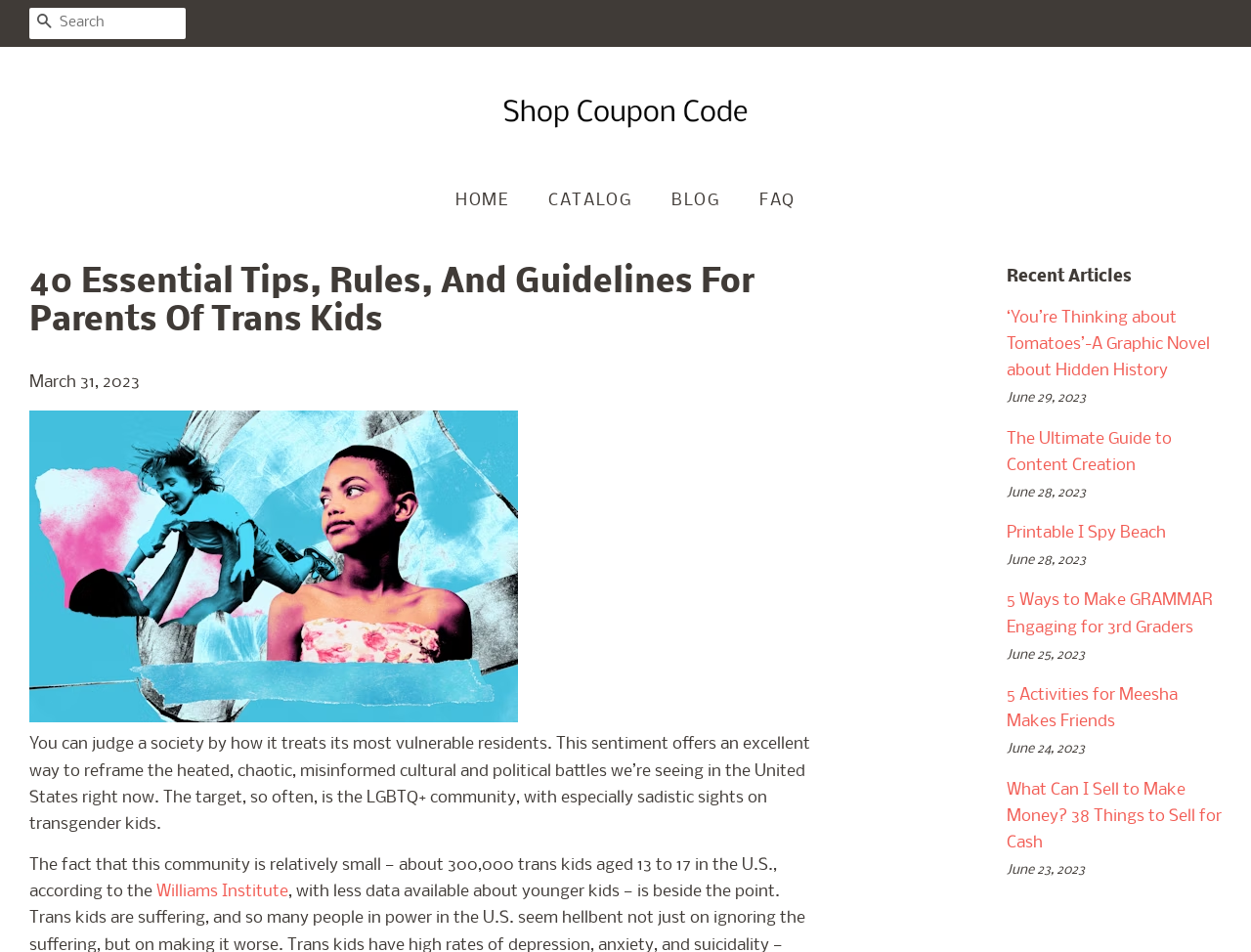Please identify the bounding box coordinates of the clickable area that will allow you to execute the instruction: "Check out the Recent Articles section".

[0.805, 0.278, 0.977, 0.305]